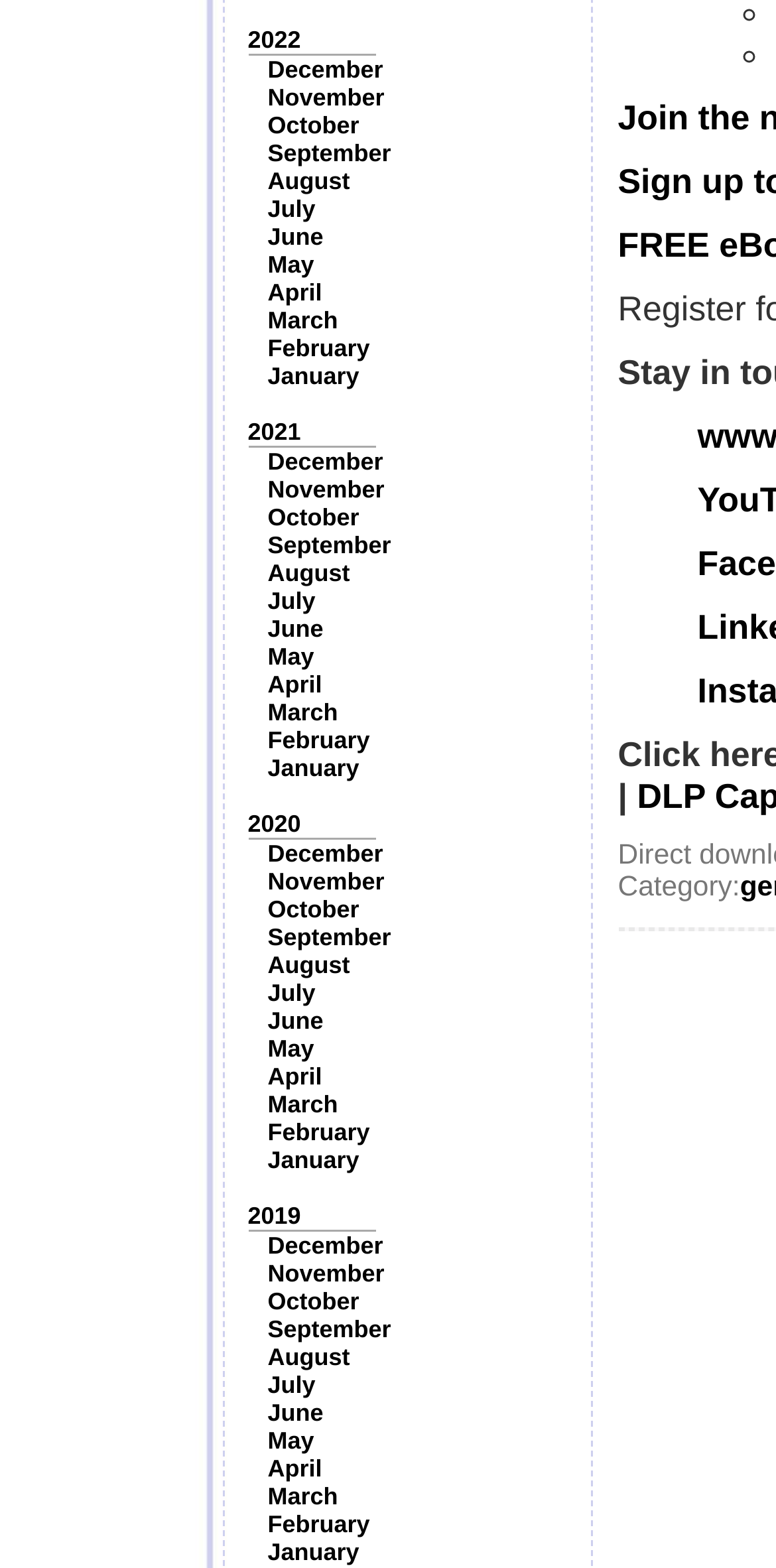What is the category label on the webpage?
Answer the question with a single word or phrase, referring to the image.

Category: